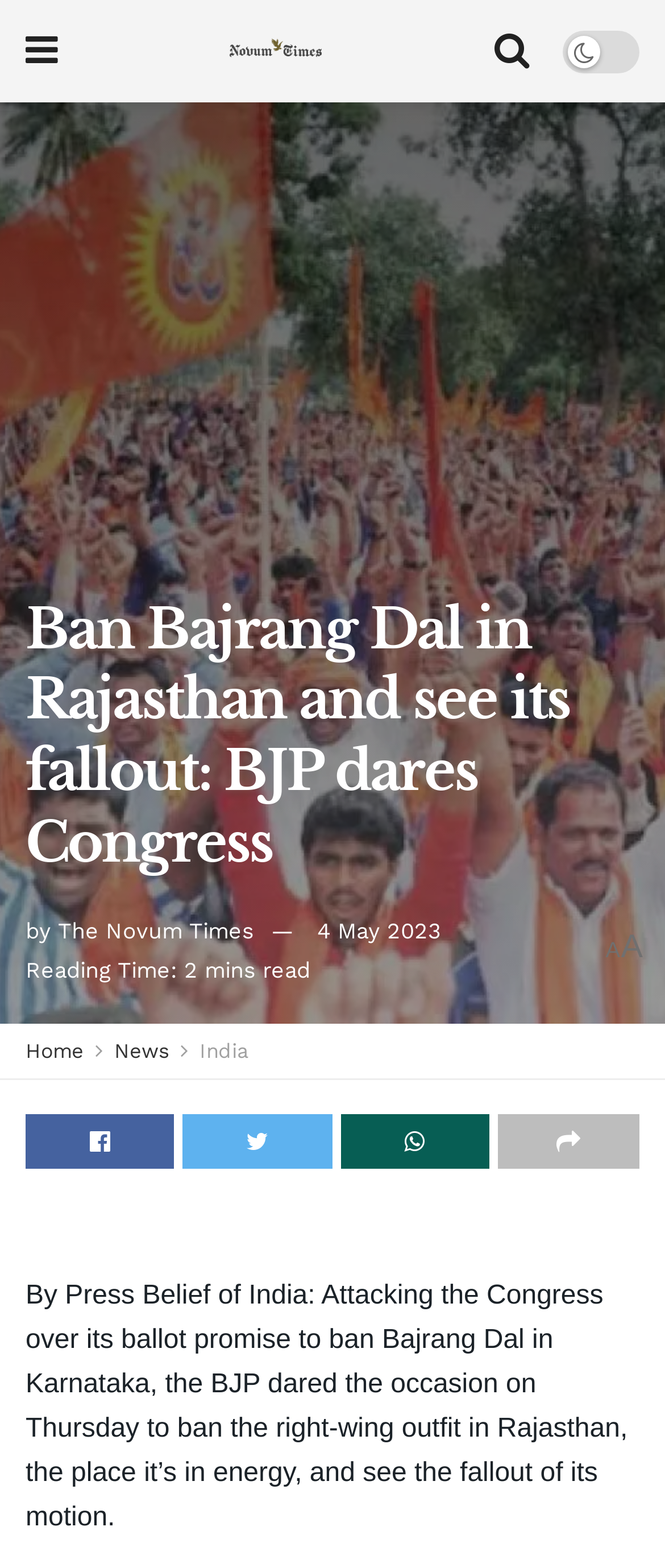Highlight the bounding box coordinates of the element that should be clicked to carry out the following instruction: "Visit the Novum Times website". The coordinates must be given as four float numbers ranging from 0 to 1, i.e., [left, top, right, bottom].

[0.332, 0.011, 0.499, 0.054]